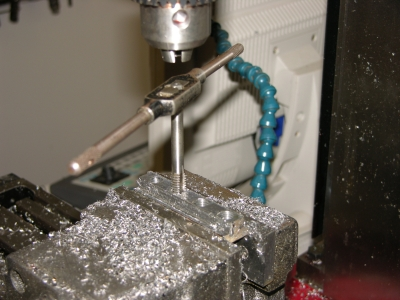Using the information in the image, could you please answer the following question in detail:
What is visible in the background of the image?

In the background of the image, a coiled air line is visible, suggesting that the machine might be equipped with additional features for efficiency, such as air-powered tools or pneumatic systems.